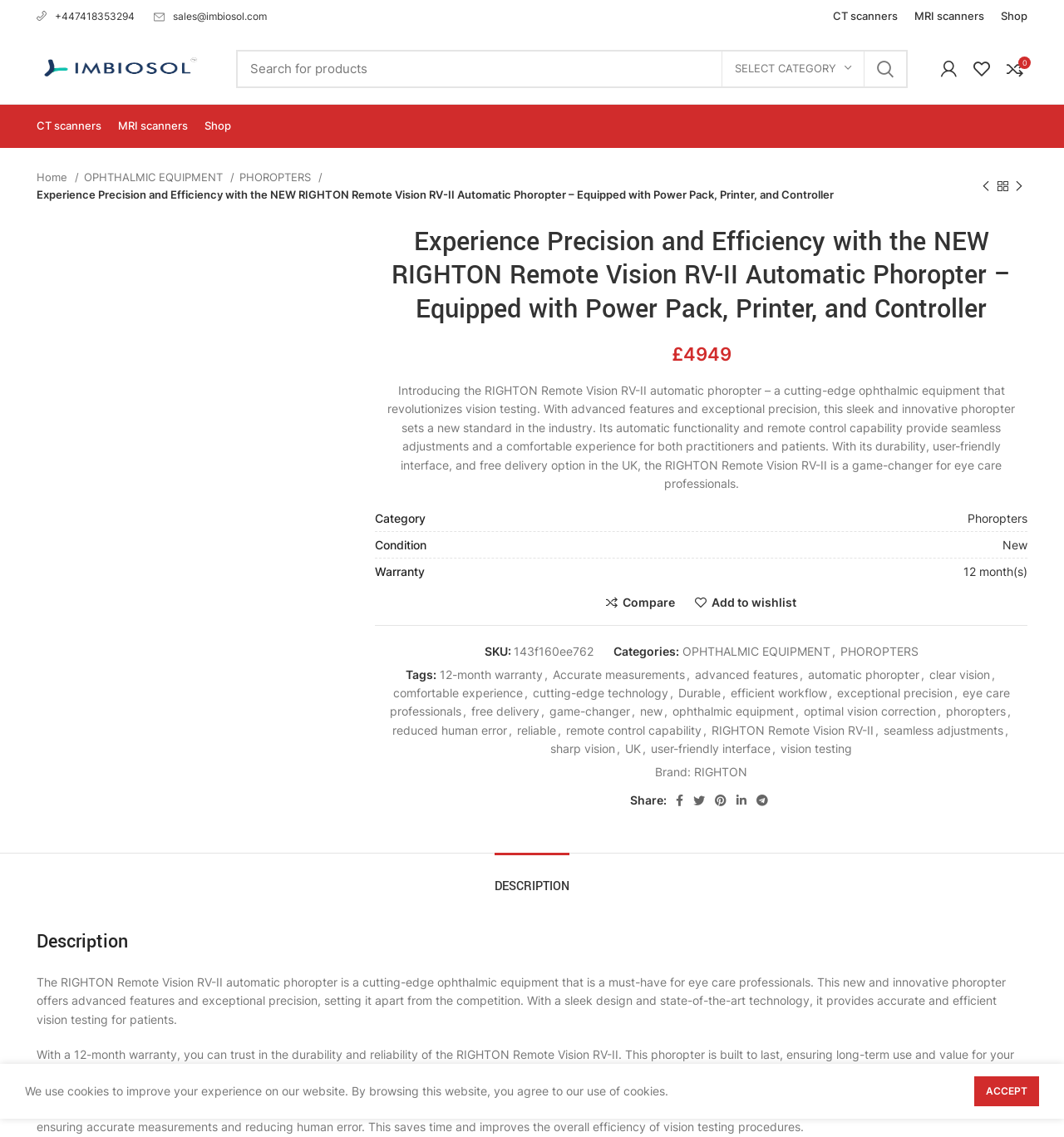What is the name of the product?
Please provide a single word or phrase as your answer based on the image.

RIGHTON Remote Vision RV-II